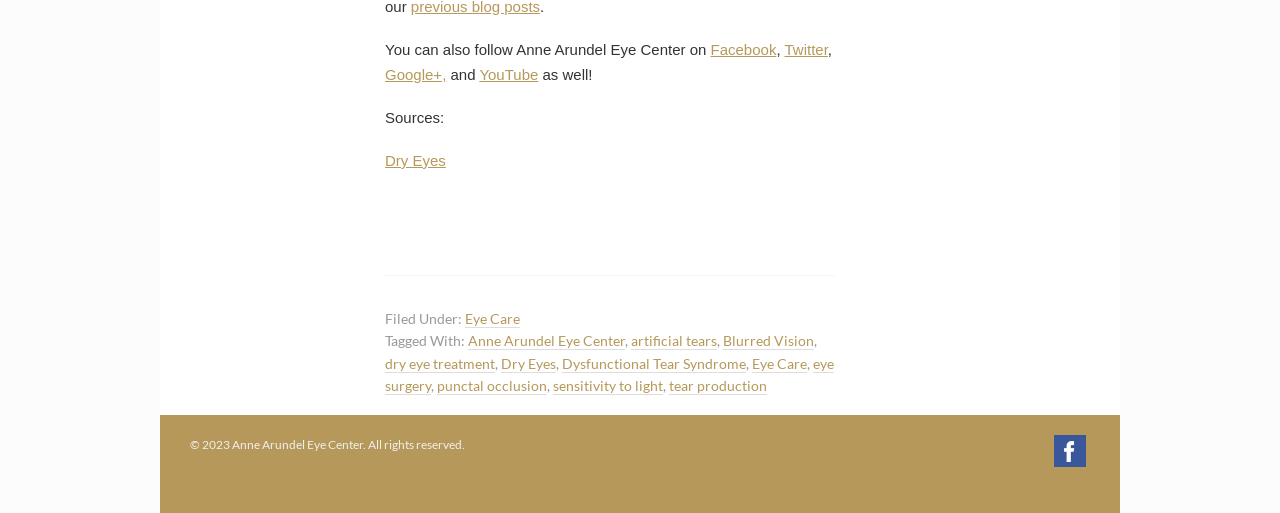Please identify the bounding box coordinates of the element that needs to be clicked to perform the following instruction: "Read about Eye Care".

[0.363, 0.604, 0.406, 0.639]